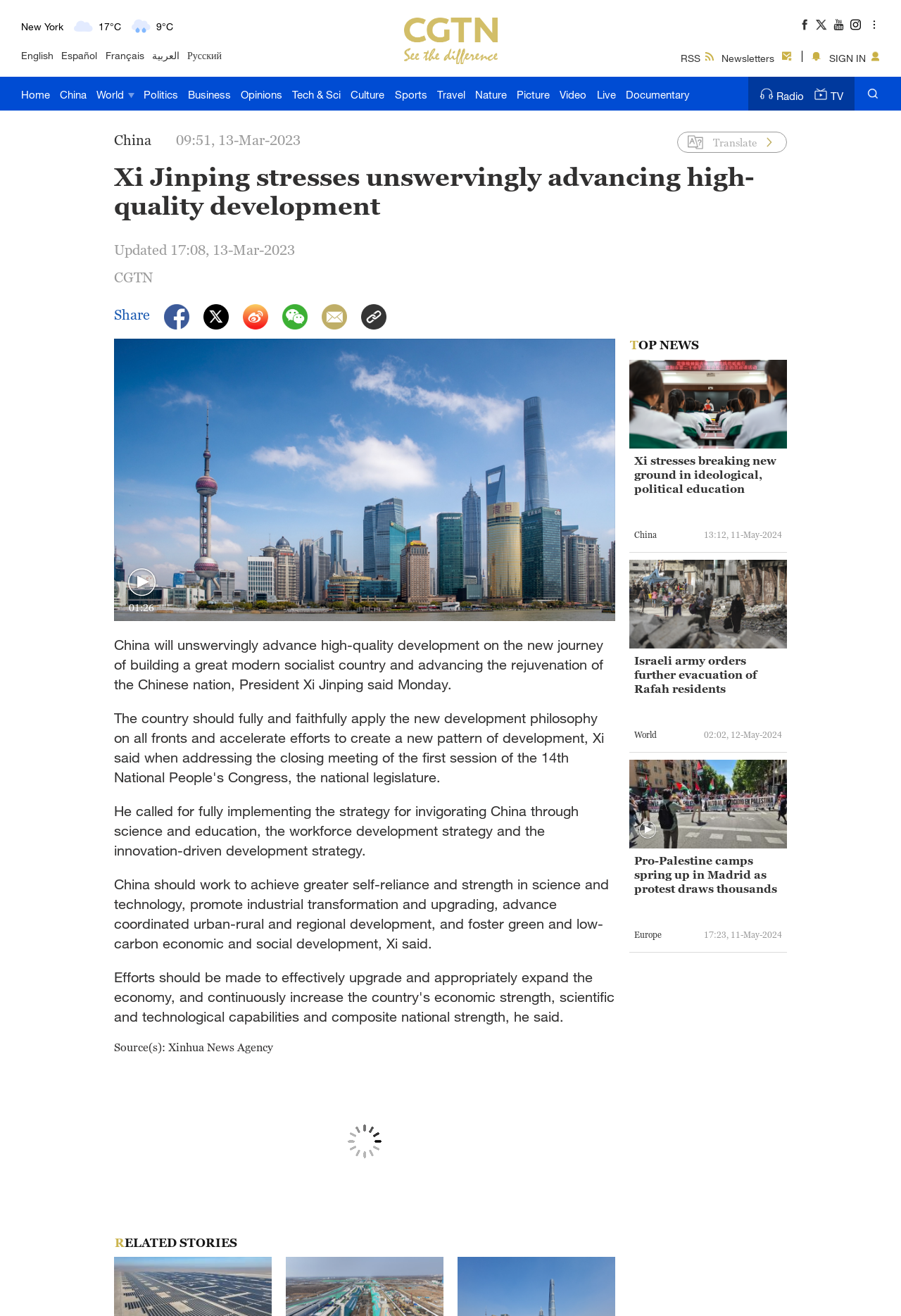Bounding box coordinates must be specified in the format (top-left x, top-left y, bottom-right x, bottom-right y). All values should be floating point numbers between 0 and 1. What are the bounding box coordinates of the UI element described as: parent_node: 01:26

[0.139, 0.431, 0.175, 0.455]